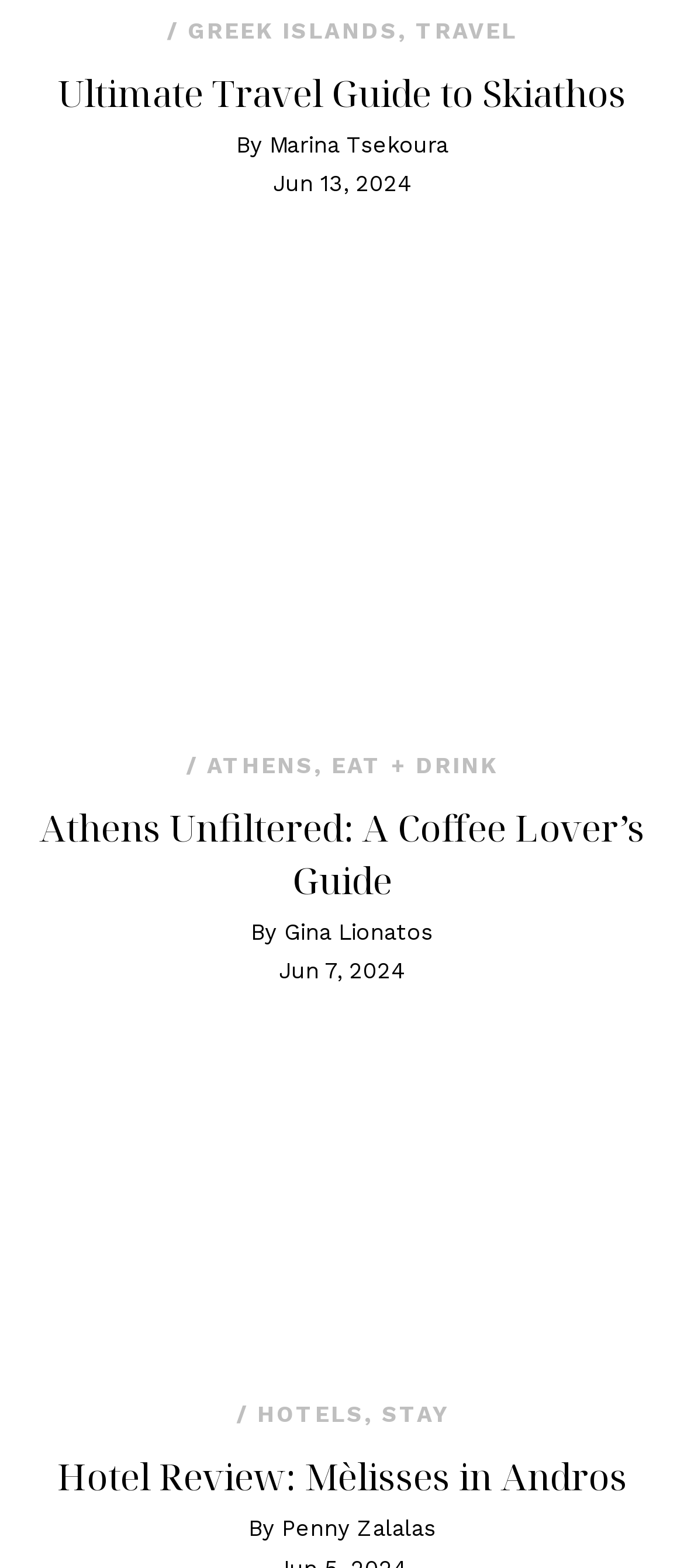What is the category of the article 'Ultimate Travel Guide to Skiathos'? Observe the screenshot and provide a one-word or short phrase answer.

TRAVEL